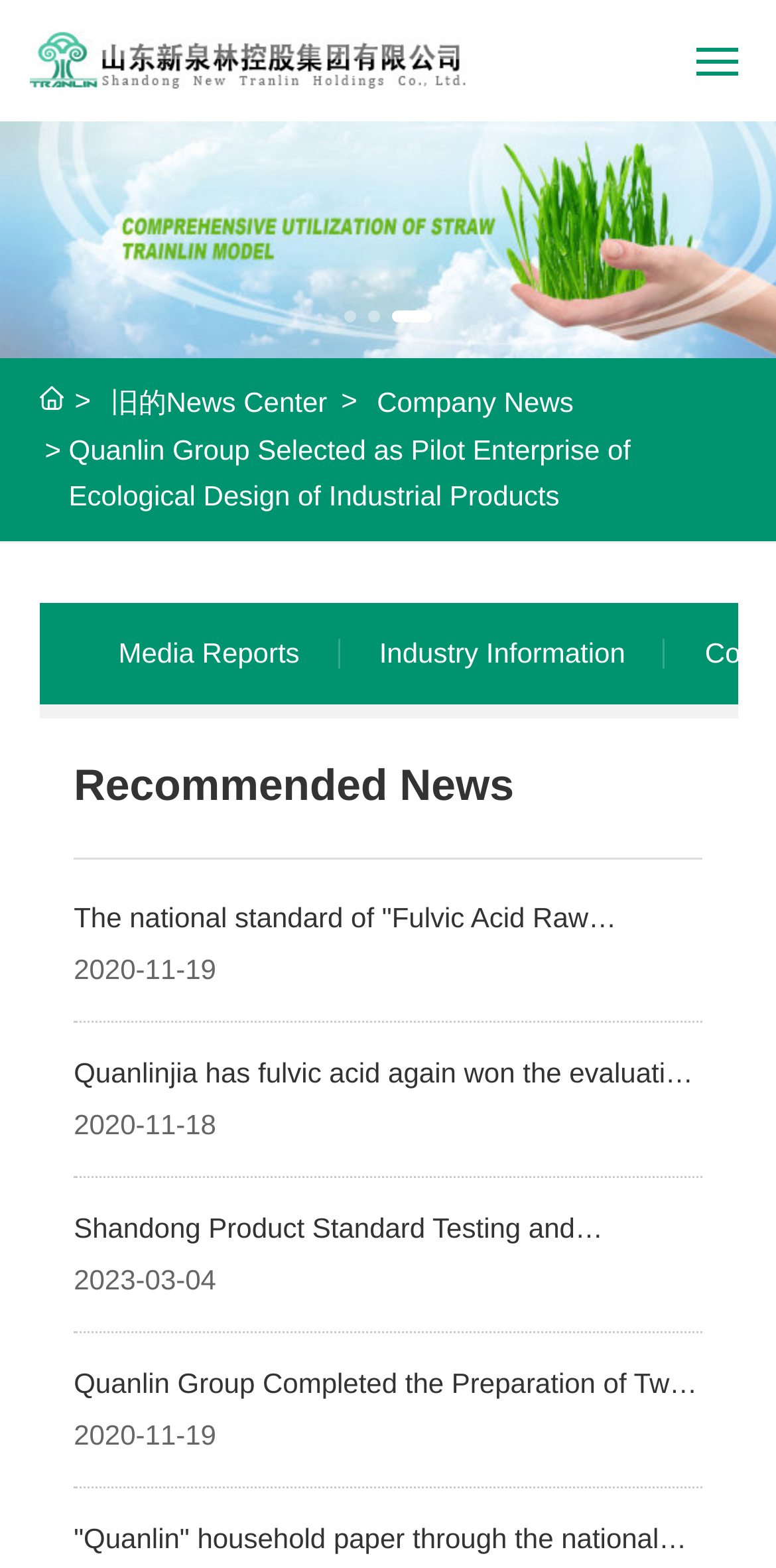Identify the bounding box coordinates of the element that should be clicked to fulfill this task: "View the 'Recommended News'". The coordinates should be provided as four float numbers between 0 and 1, i.e., [left, top, right, bottom].

[0.095, 0.485, 0.662, 0.517]